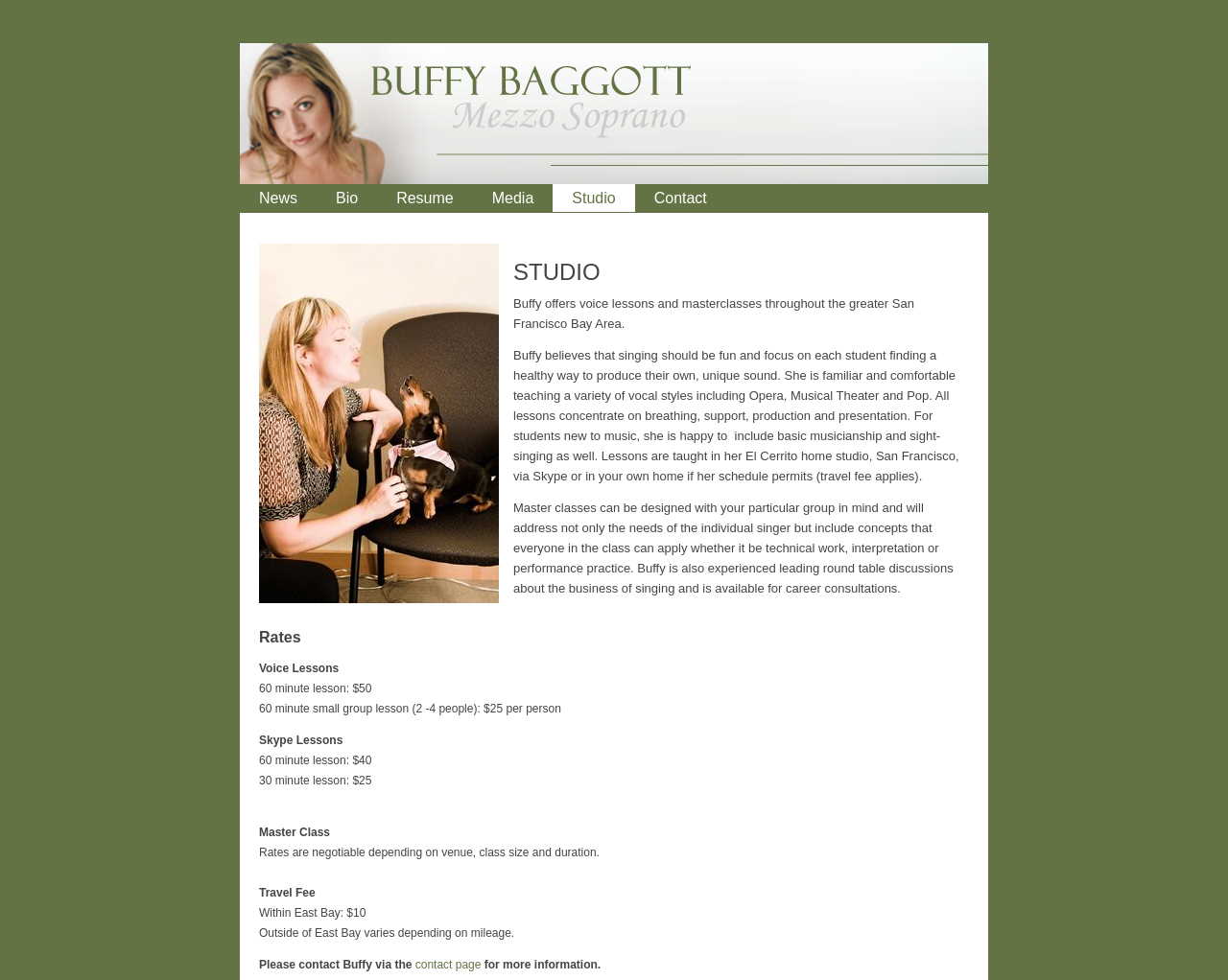What is the travel fee for Buffy's services outside of East Bay?
Refer to the image and offer an in-depth and detailed answer to the question.

The webpage mentions that the travel fee for Buffy's services outside of East Bay varies depending on mileage, as stated in the StaticText element with the text 'Outside of East Bay varies depending on mileage'.